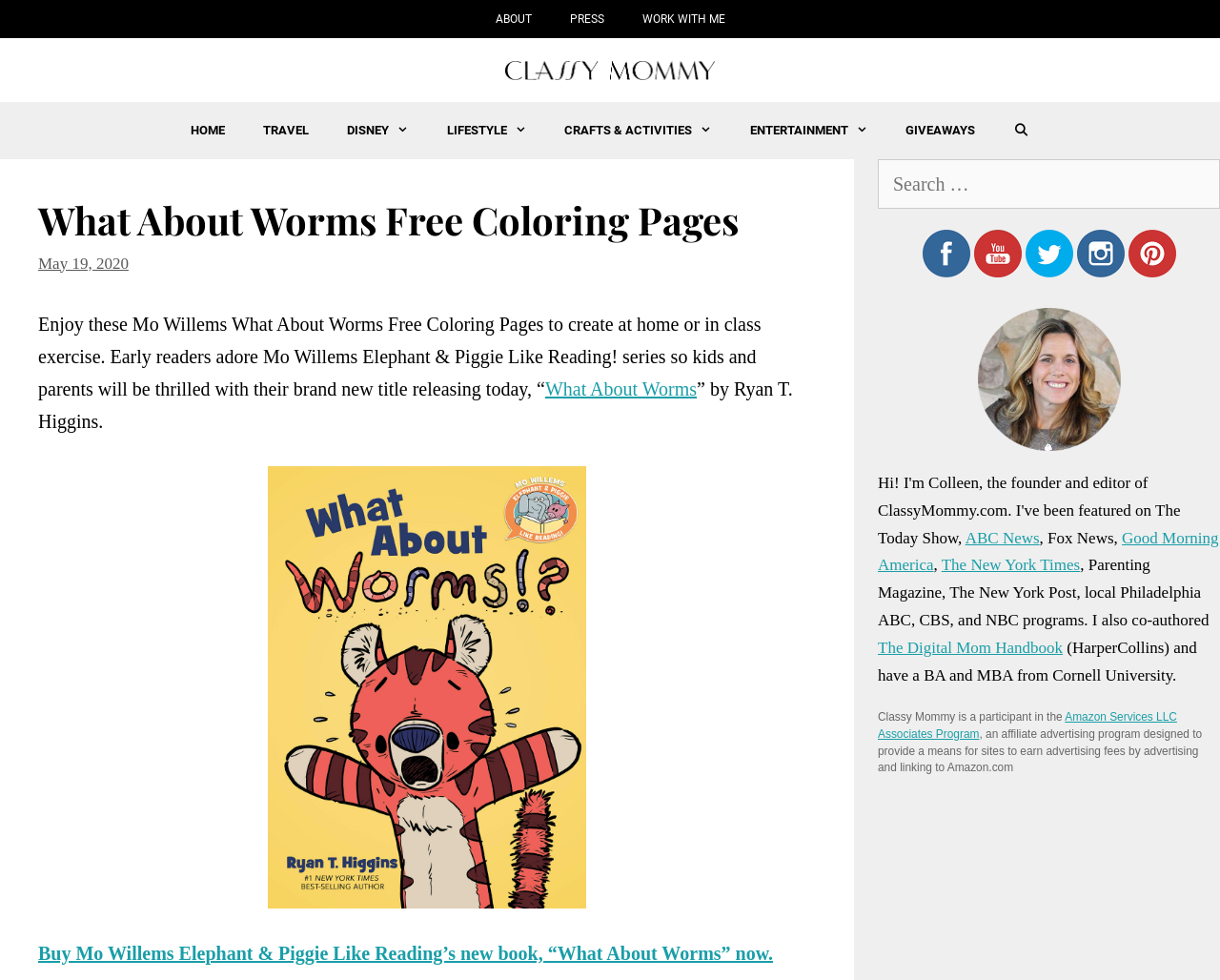Using the webpage screenshot, locate the HTML element that fits the following description and provide its bounding box: "May 20, 2020May 19, 2020".

[0.031, 0.259, 0.105, 0.278]